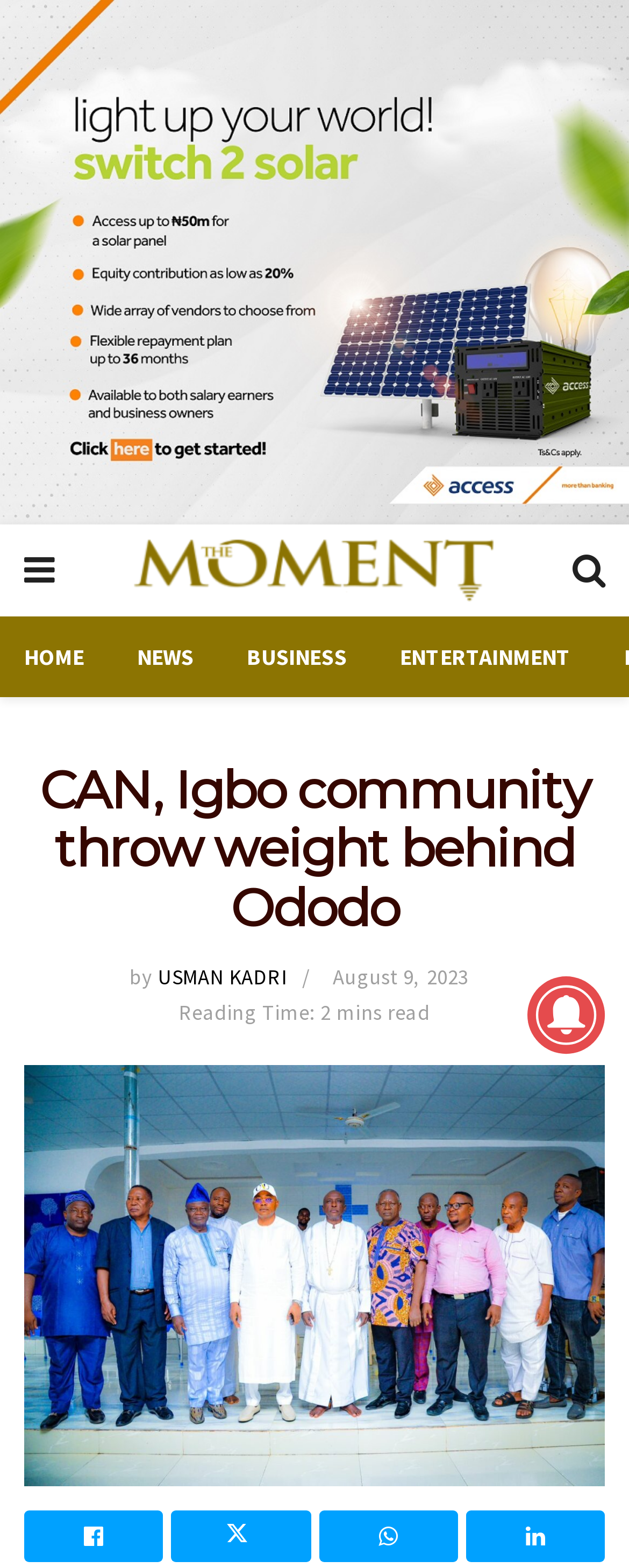Who is the author of the news article?
Look at the screenshot and give a one-word or phrase answer.

USMAN KADRI